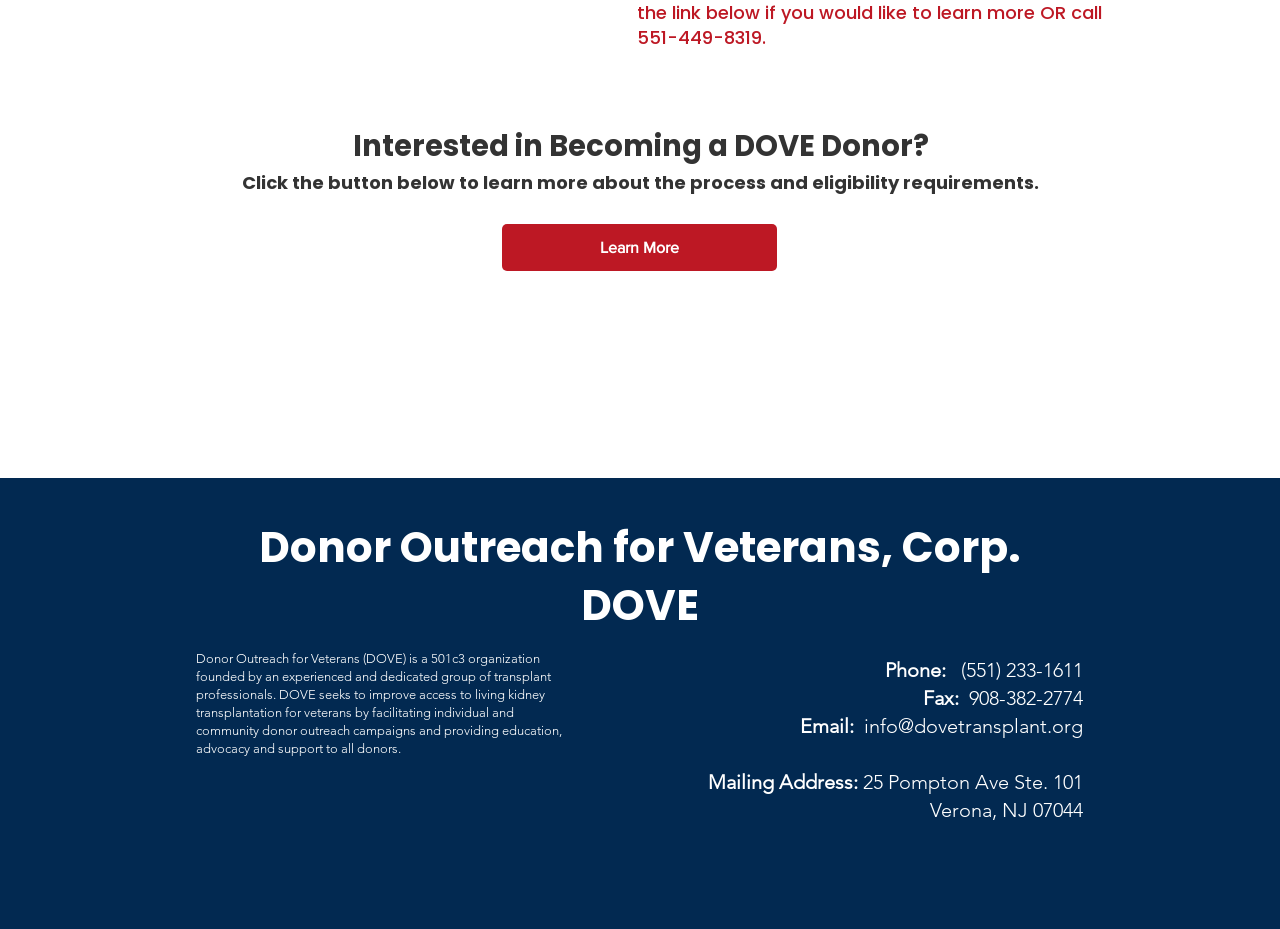Predict the bounding box coordinates of the UI element that matches this description: "info@dovetransplant.org". The coordinates should be in the format [left, top, right, bottom] with each value between 0 and 1.

[0.675, 0.768, 0.846, 0.794]